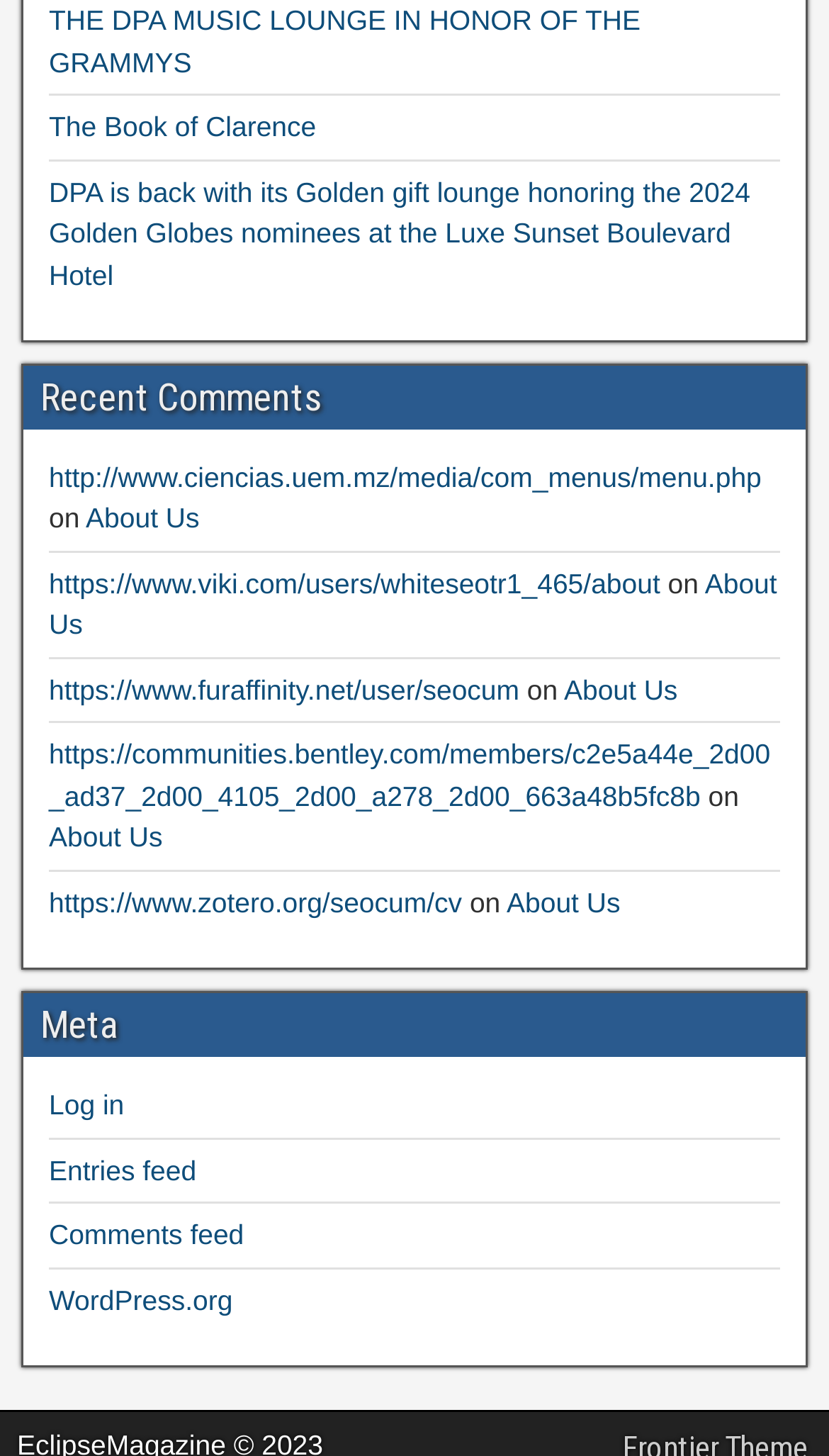How many headings are there on the webpage?
Respond to the question with a single word or phrase according to the image.

2